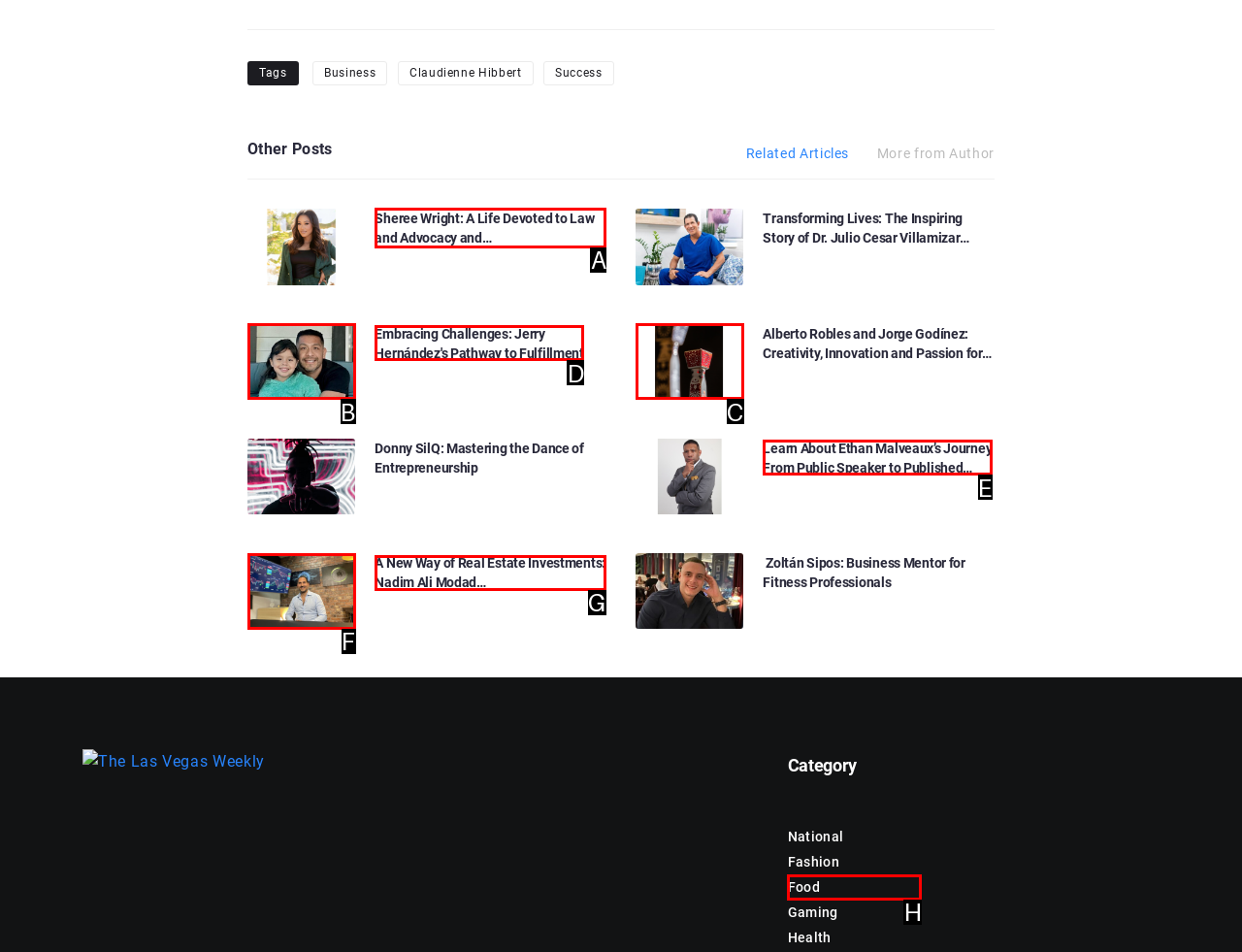Please indicate which HTML element to click in order to fulfill the following task: Read the article 'Sheree Wright: A Life Devoted to Law and Advocacy and Making Changes for Racial Justice' Respond with the letter of the chosen option.

A